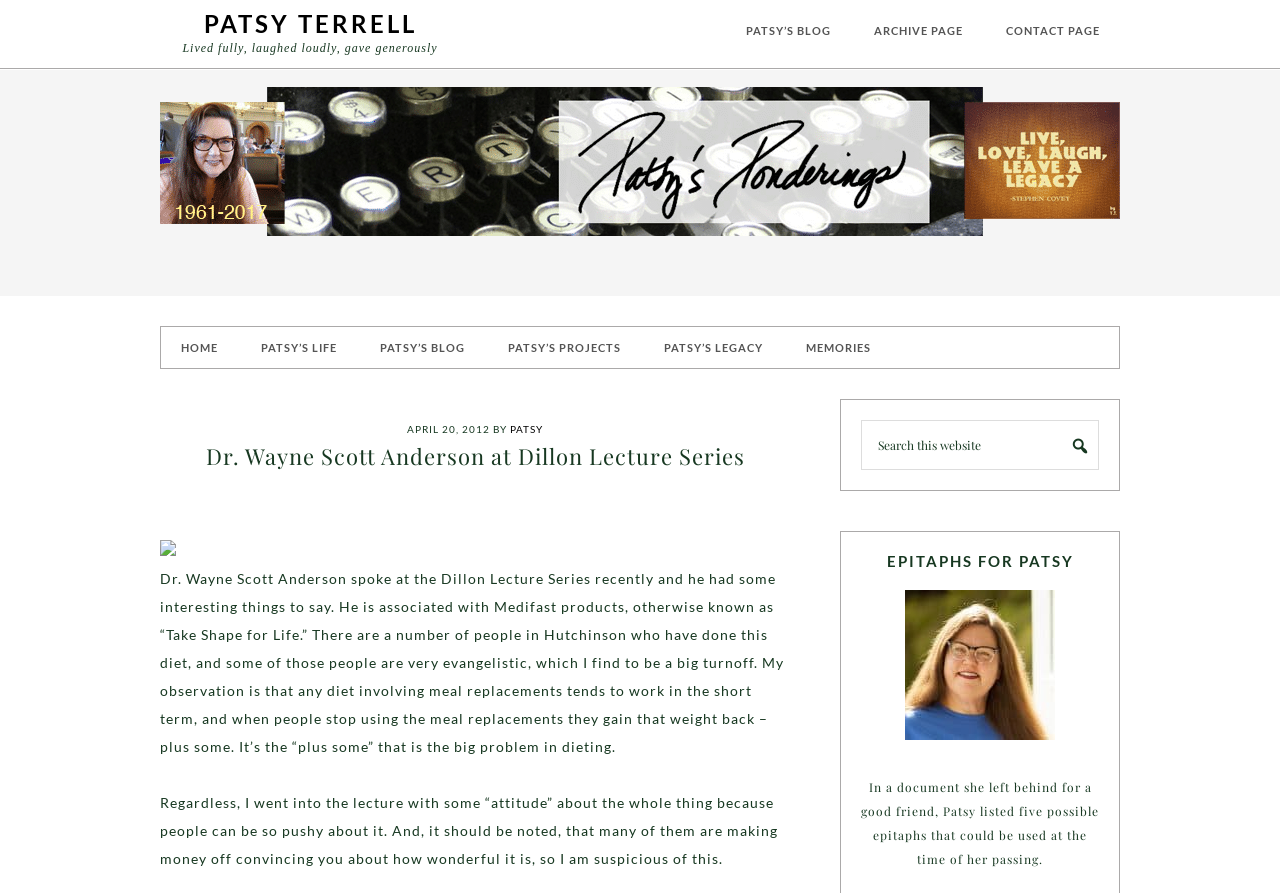Determine the bounding box coordinates of the clickable region to carry out the instruction: "Visit PATSY'S BLOG".

[0.567, 0.011, 0.665, 0.057]